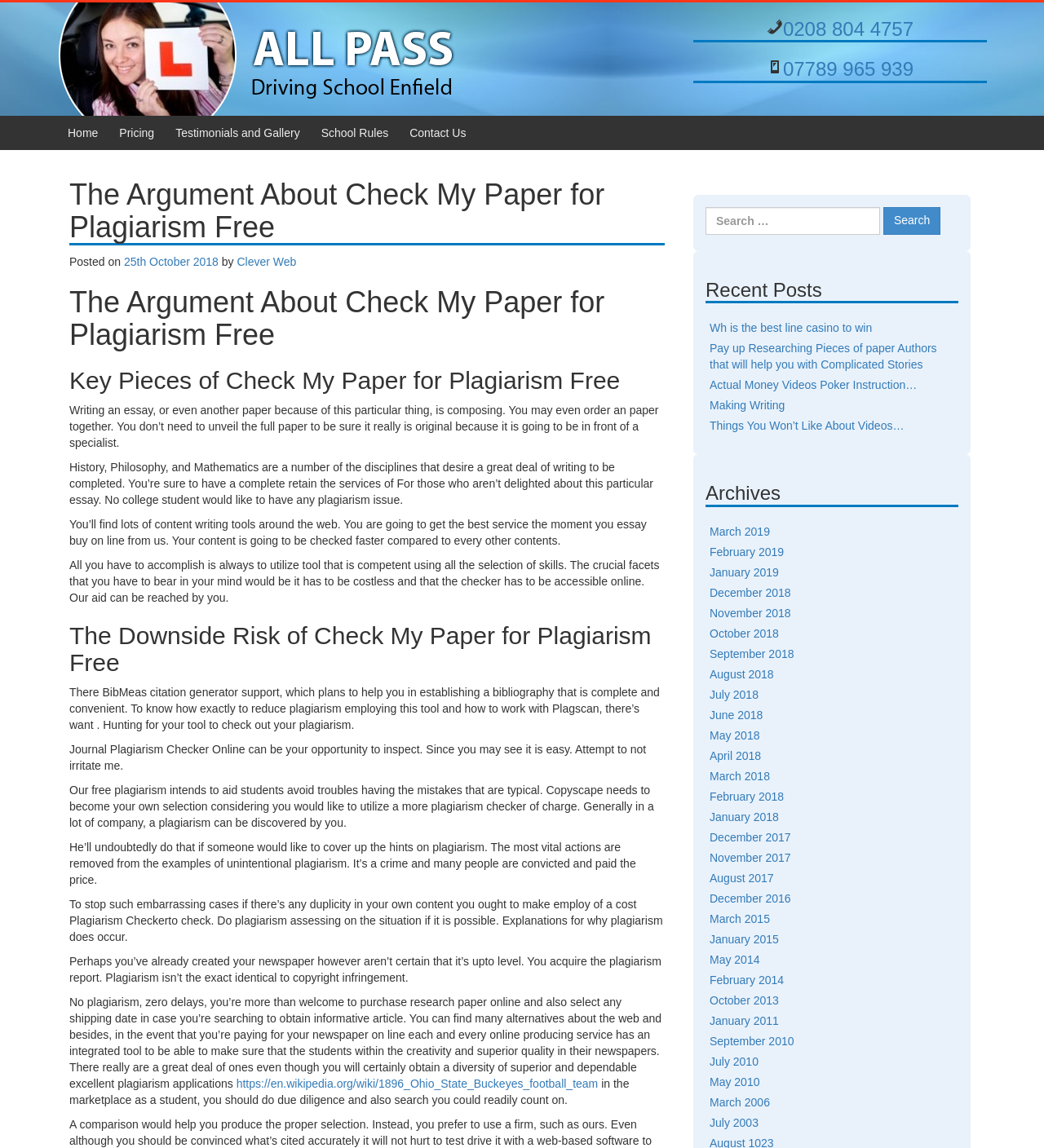Utilize the information from the image to answer the question in detail:
What is the purpose of the search box?

The search box is located at the top right corner of the webpage, and it allows users to search for specific content within the website, making it easier to find relevant information.